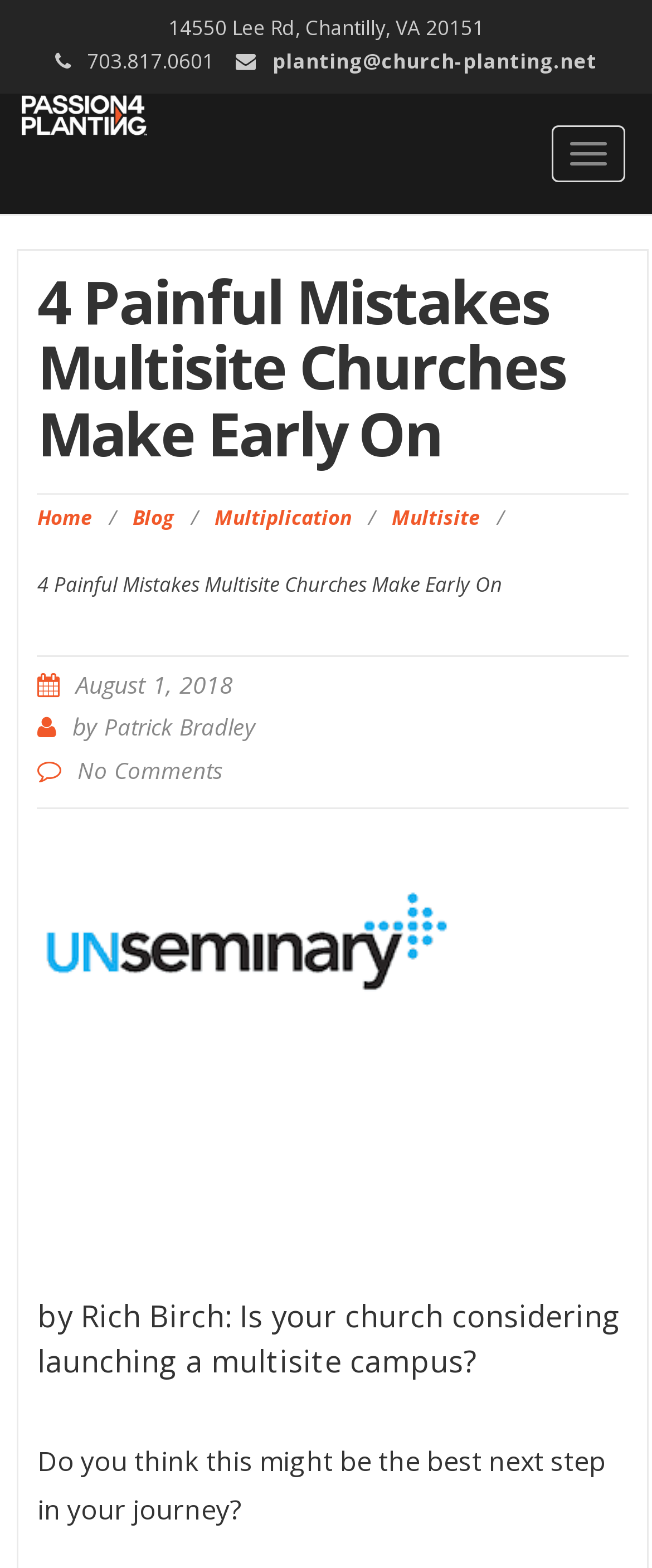Determine the bounding box coordinates of the UI element that matches the following description: "No Comments". The coordinates should be four float numbers between 0 and 1 in the format [left, top, right, bottom].

[0.119, 0.481, 0.342, 0.501]